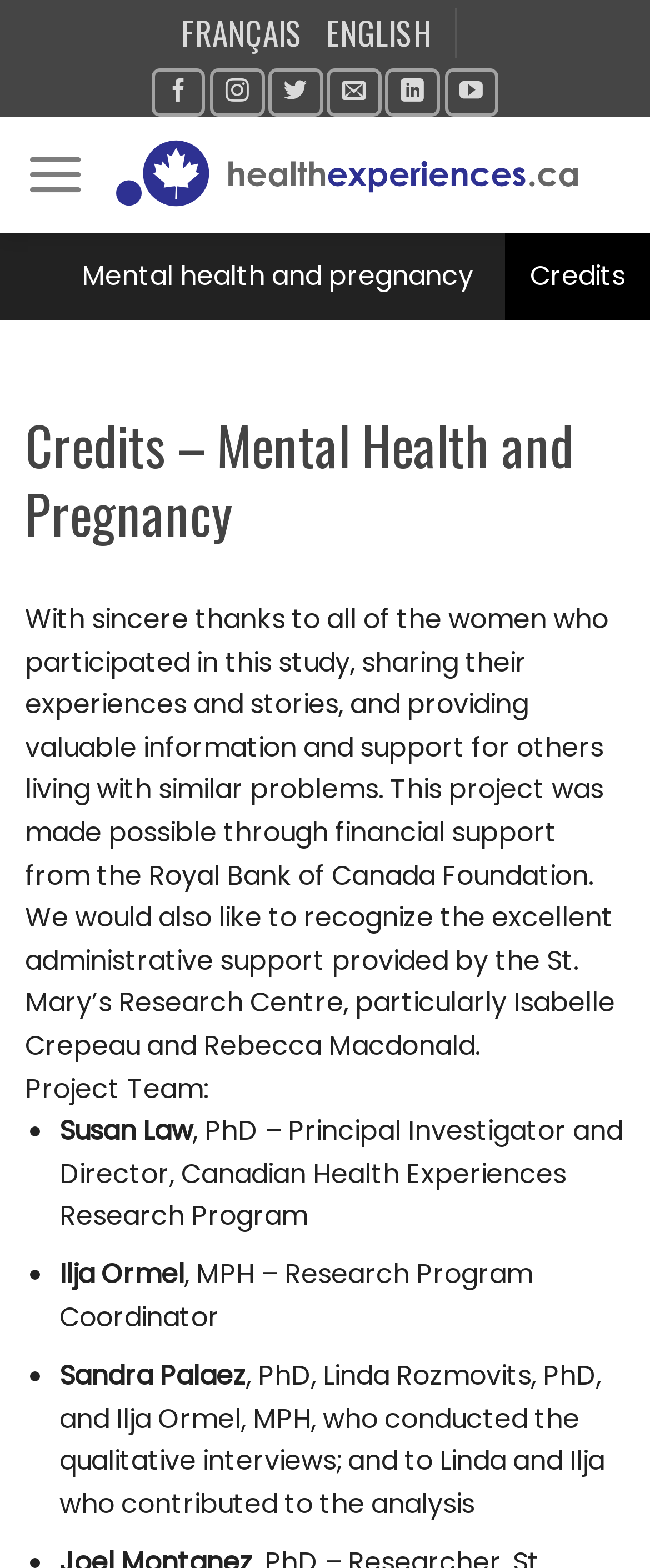Please give a succinct answer to the question in one word or phrase:
How many social media platforms can you follow?

6